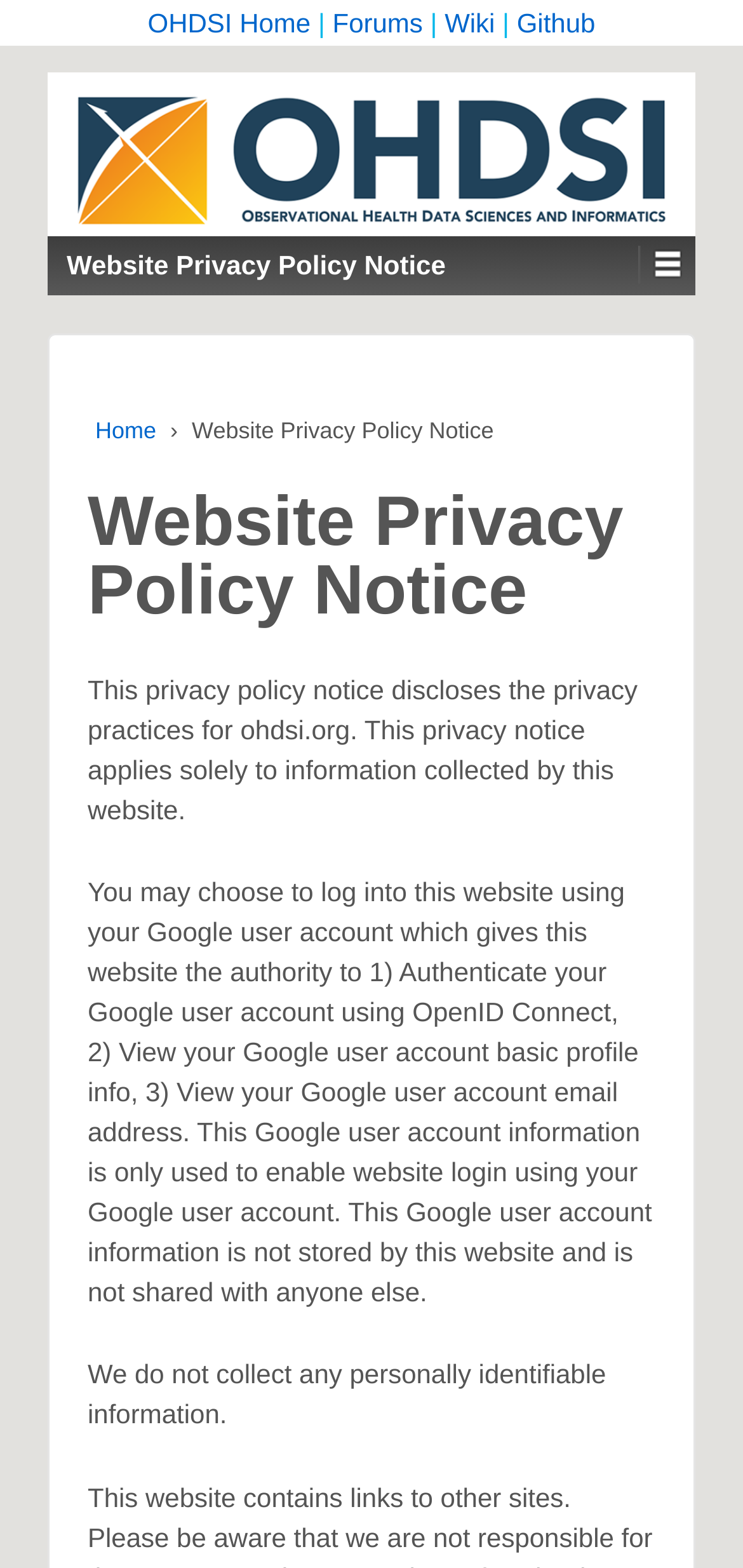What type of information does this website collect?
Provide a well-explained and detailed answer to the question.

As stated in the static text, this website does not collect any personally identifiable information, which means it does not gather any data that can be used to identify individual users.